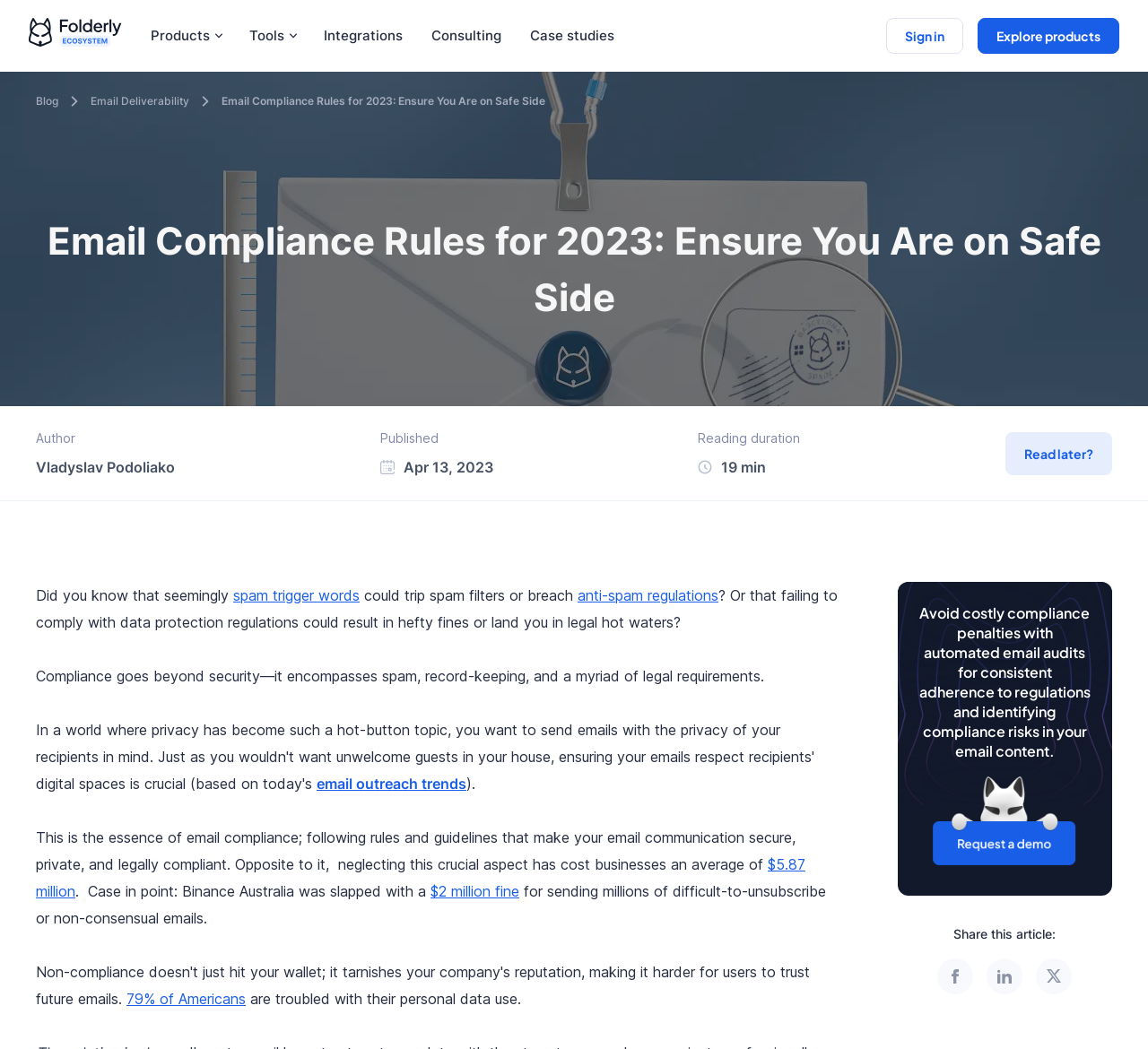Identify and extract the main heading of the webpage.

Email Compliance Rules for 2023: Ensure You Are on Safe Side